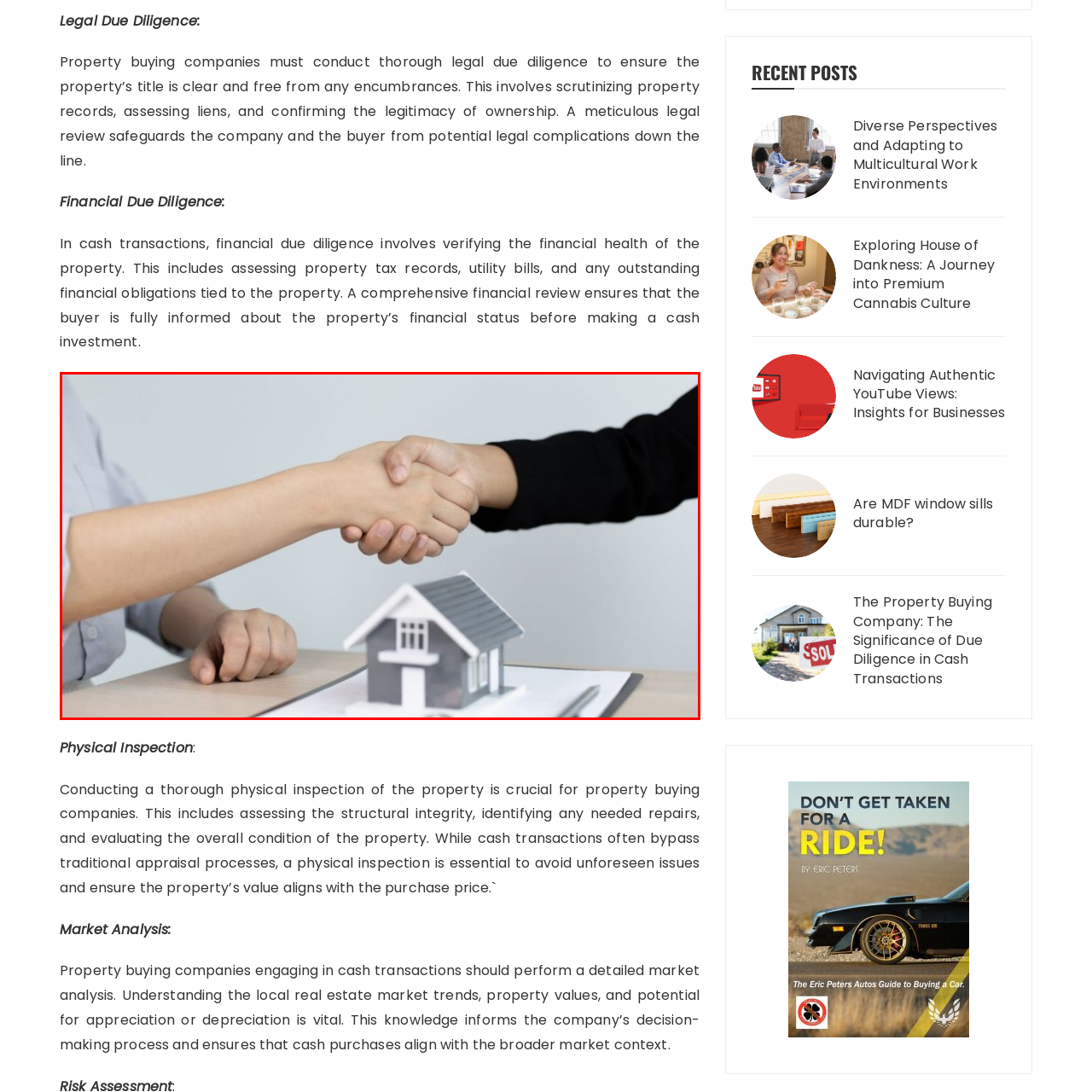Observe the image framed by the red bounding box and present a detailed answer to the following question, relying on the visual data provided: What does the handshake symbolize?

The handshake between the two individuals symbolizes trust and mutual agreement, which is a traditional gesture that underscores the importance of relationships in transactions such as buying or selling property.